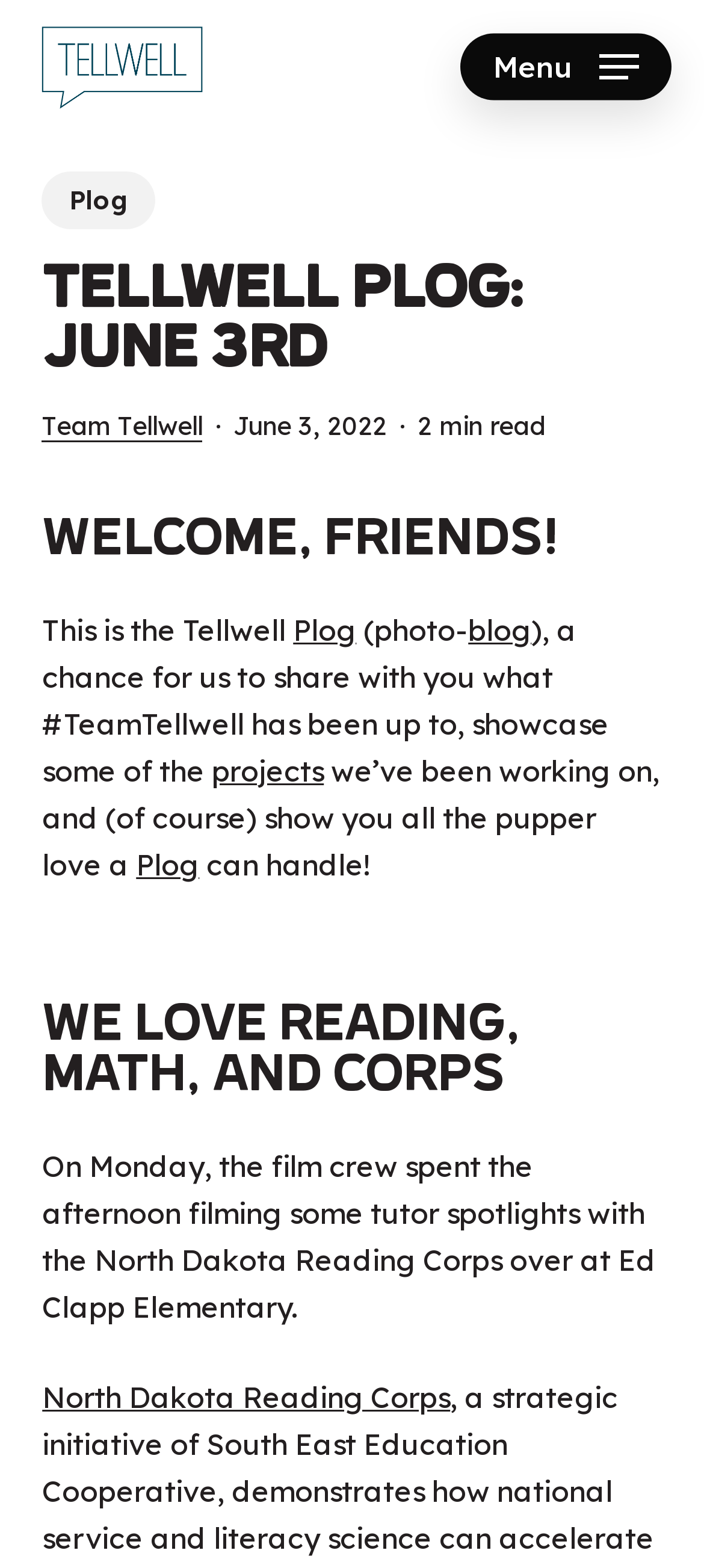What is the date of the blog post?
Refer to the image and provide a concise answer in one word or phrase.

June 3, 2022